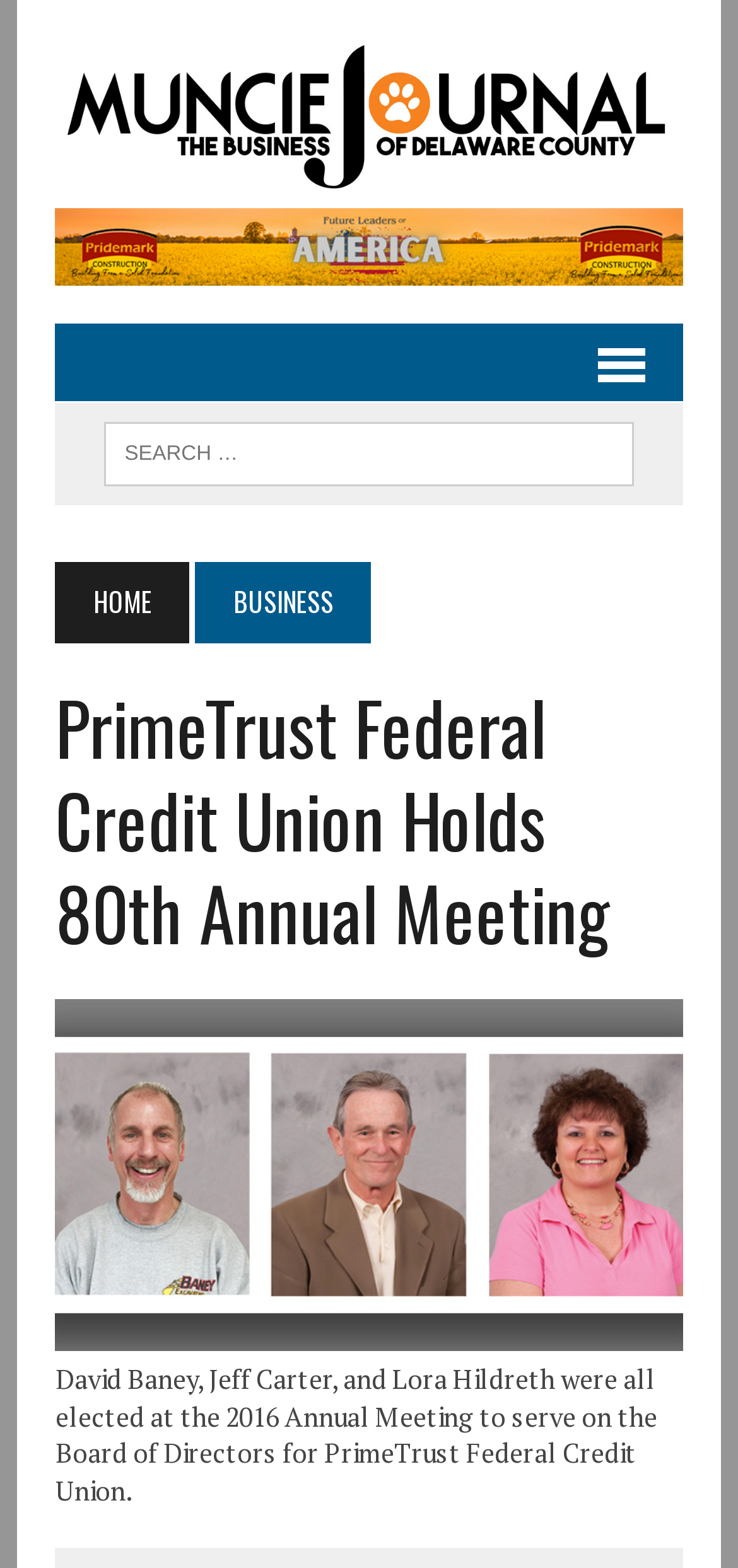Determine the bounding box for the described HTML element: "Business". Ensure the coordinates are four float numbers between 0 and 1 in the format [left, top, right, bottom].

[0.265, 0.359, 0.503, 0.41]